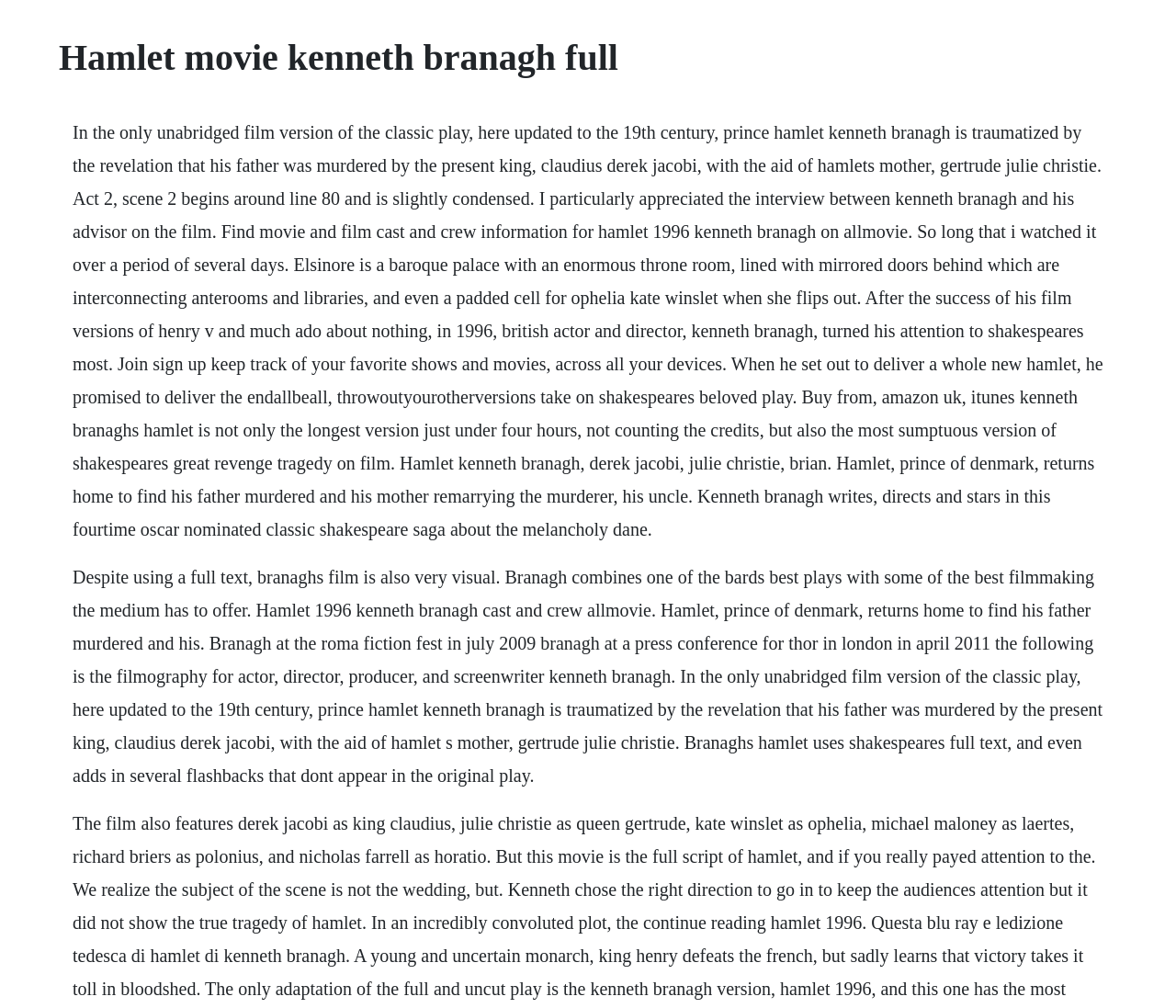What is the main heading displayed on the webpage? Please provide the text.

Hamlet movie kenneth branagh full